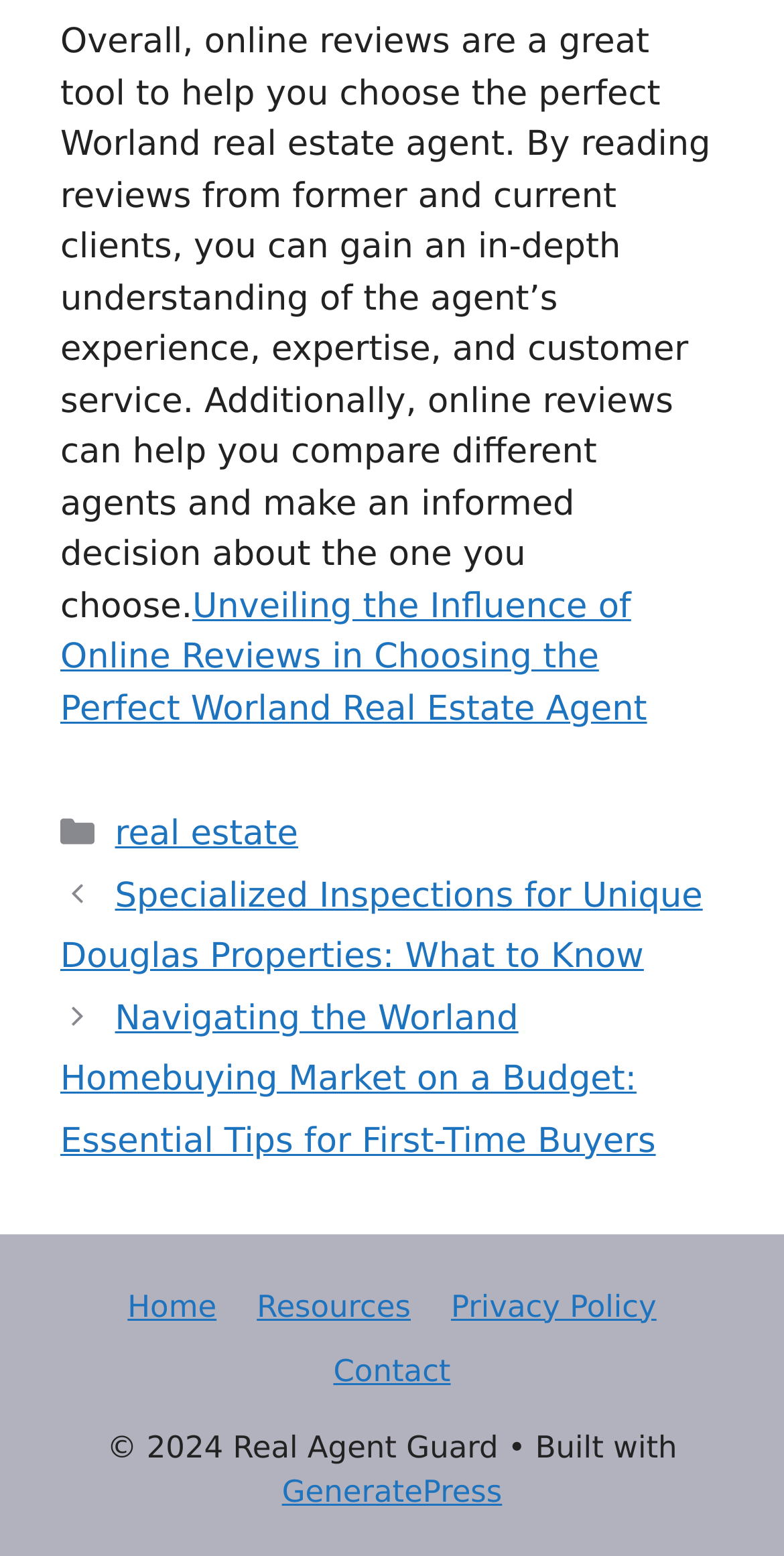How many navigation links are in the 'Posts' section?
Please provide a detailed answer to the question.

The 'Posts' section contains 2 navigation links, including 'Specialized Inspections for Unique Douglas Properties: What to Know' and 'Navigating the Worland Homebuying Market on a Budget: Essential Tips for First-Time Buyers', as indicated by the link elements within the navigation element.